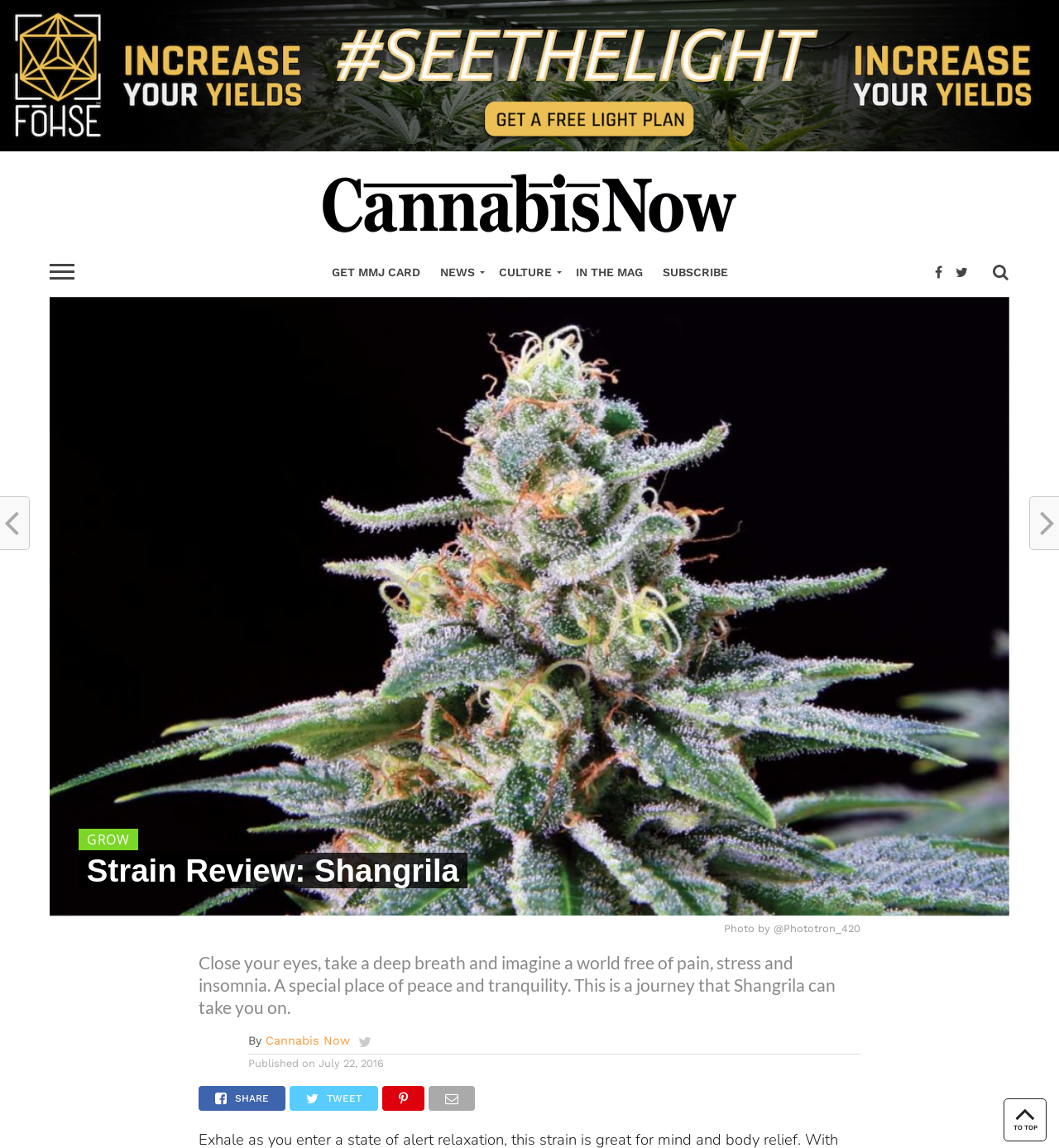Identify the bounding box coordinates for the UI element described as follows: Cannabis Now. Use the format (top-left x, top-left y, bottom-right x, bottom-right y) and ensure all values are floating point numbers between 0 and 1.

[0.251, 0.901, 0.33, 0.912]